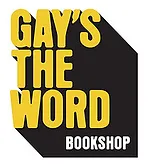Elaborate on the details you observe in the image.

The image features the logo of "Gay's The Word," which is a well-known bookshop specializing in LGBTQ+ literature. The logo prominently displays the name "GAY'S THE WORD" in bold, yellow letters against a contrasting black background, creating a striking visual impact. Below the main title, the word "BOOKSHOP" is elegantly positioned, reinforcing the establishment's identity as a dedicated space for books and reading. This image symbolizes both a welcoming environment and an important cultural hub for the LGBTQ+ community.